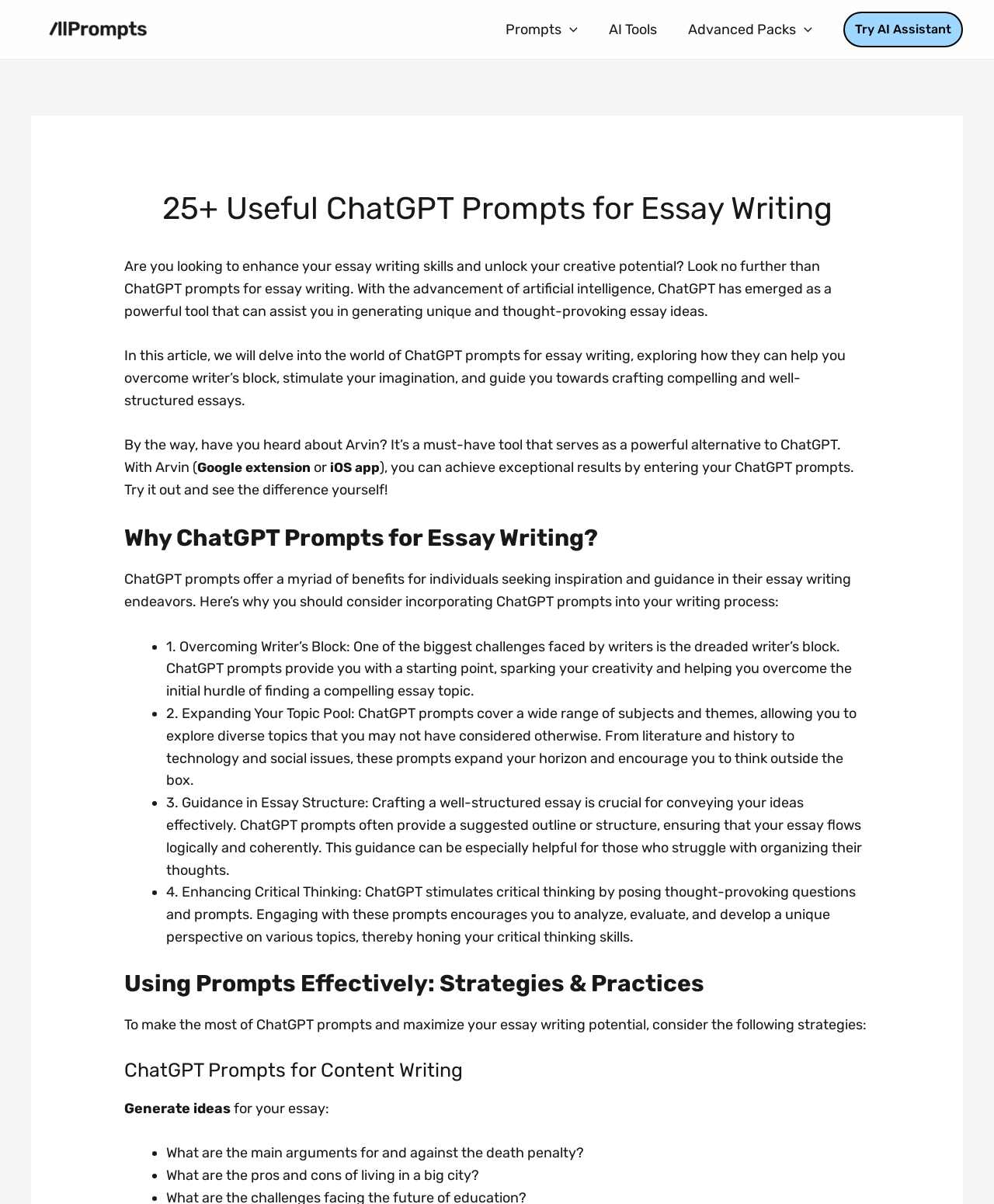Identify the coordinates of the bounding box for the element described below: "12 Facts about Egyptian Pyramids". Return the coordinates as four float numbers between 0 and 1: [left, top, right, bottom].

None